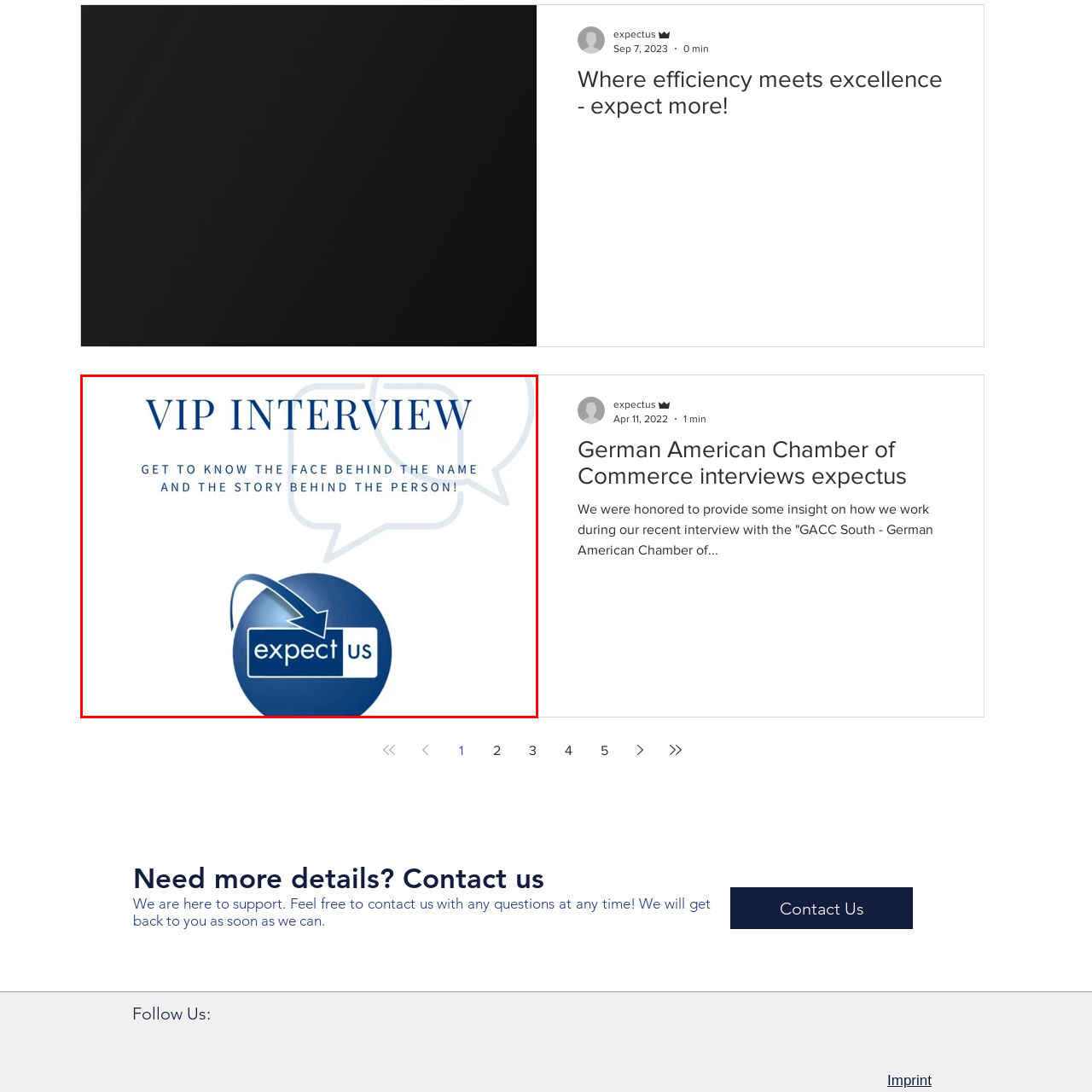Consider the image within the red frame and reply with a brief answer: What is the theme of the design?

conversation and storytelling